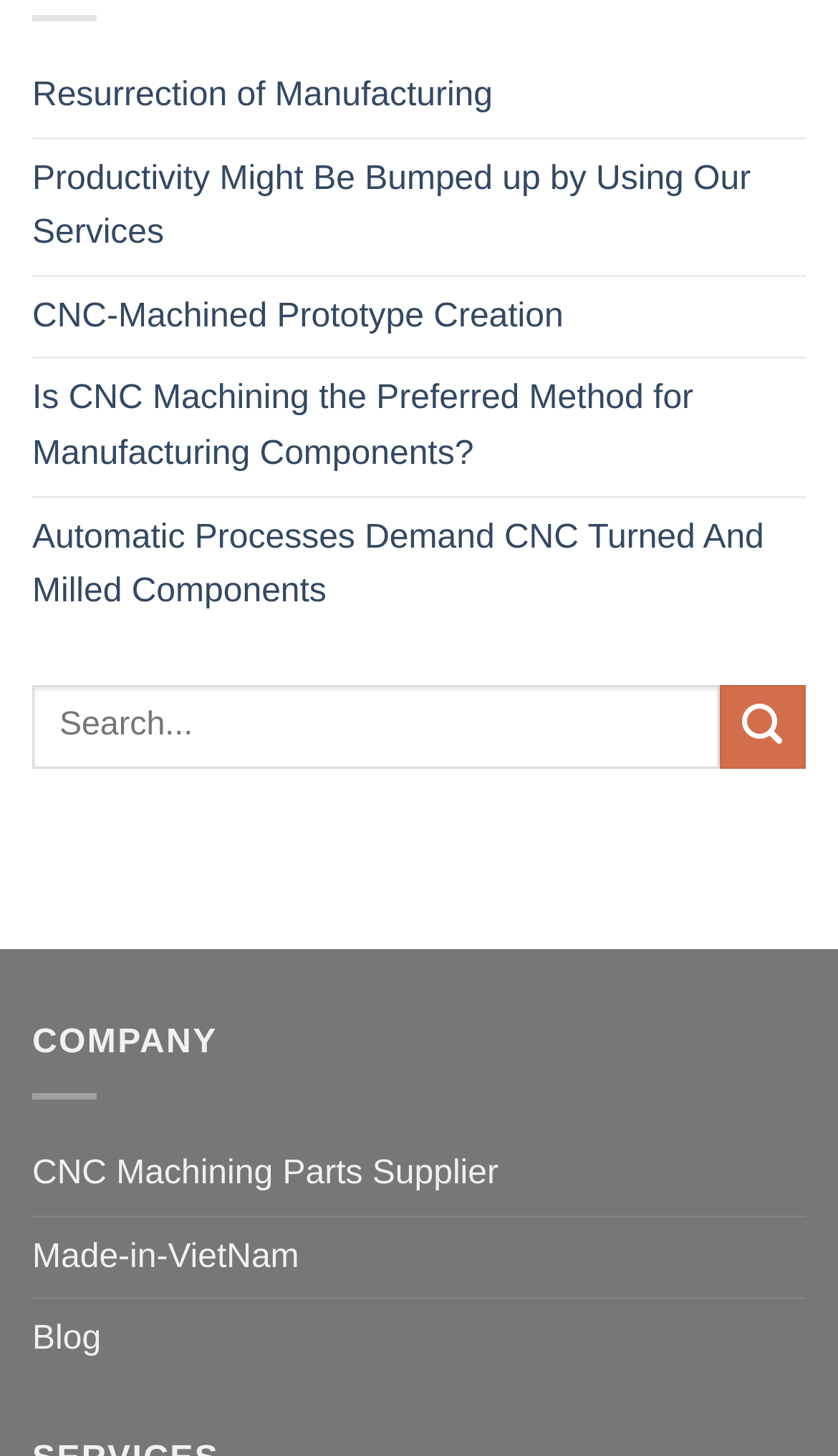Please find the bounding box coordinates of the clickable region needed to complete the following instruction: "Learn about CNC-Machined Prototype Creation". The bounding box coordinates must consist of four float numbers between 0 and 1, i.e., [left, top, right, bottom].

[0.038, 0.19, 0.672, 0.246]